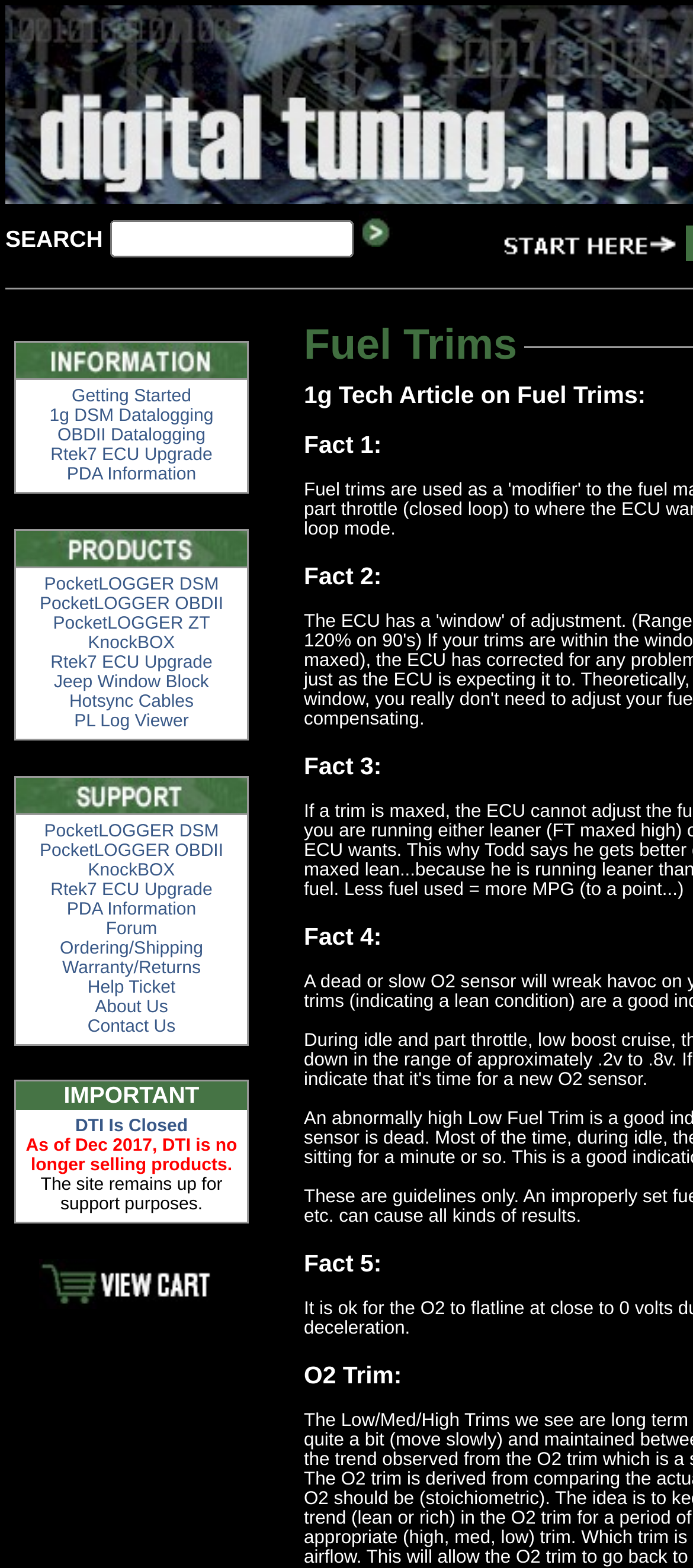Please determine the bounding box coordinates of the section I need to click to accomplish this instruction: "View PocketLOGGER DSM information".

[0.064, 0.367, 0.316, 0.379]